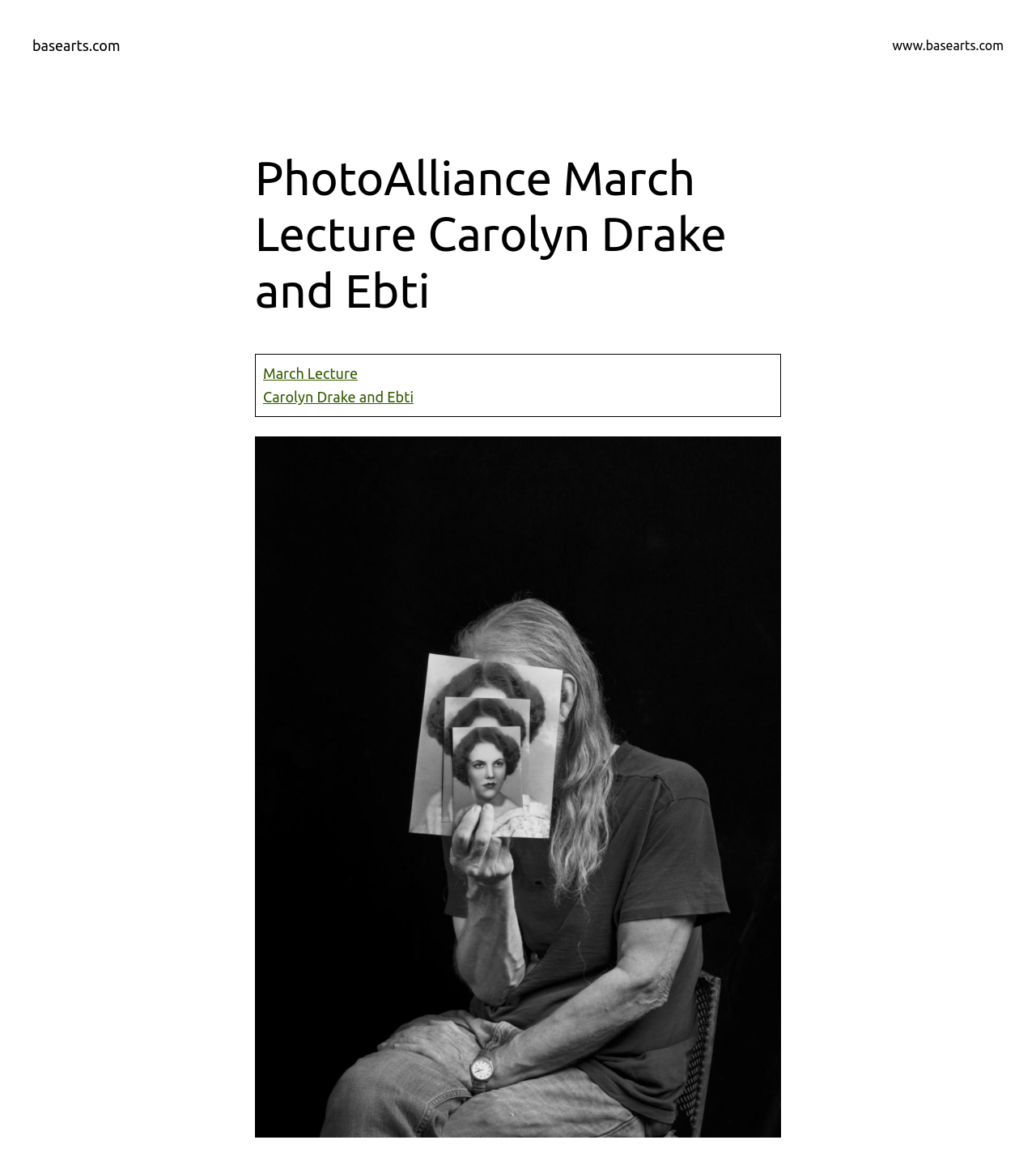Using the image as a reference, answer the following question in as much detail as possible:
What is the website's domain?

I determined the website's domain by looking at the link elements at the top of the webpage, which indicate the website's URL. The first link element has the text 'basearts.com', and the second link element has the text 'www.basearts.com', which suggests that the website's domain is 'basearts.com'.